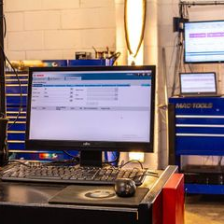What type of garage is this setup specialized in? Look at the image and give a one-word or short phrase answer.

Electrical work and vehicle repair